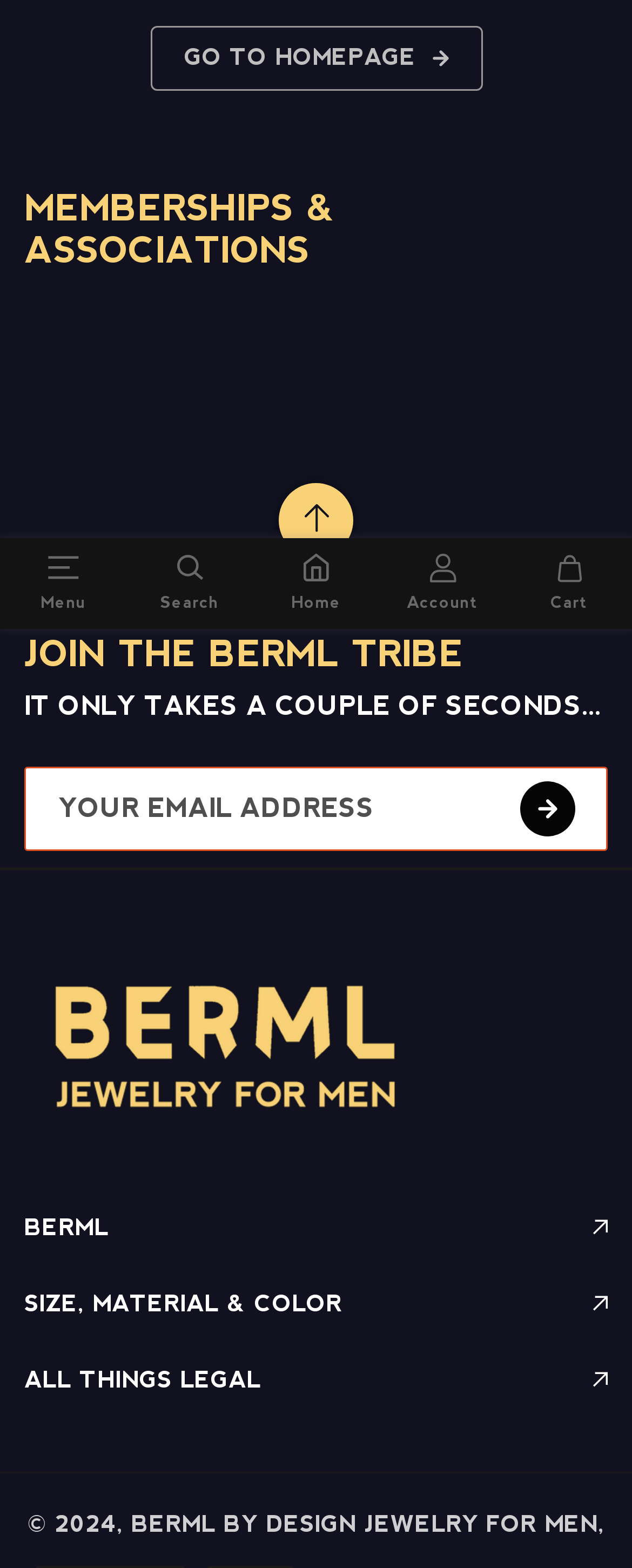Based on the element description: "aria-label="Subscribe" name="commit"", identify the bounding box coordinates for this UI element. The coordinates must be four float numbers between 0 and 1, listed as [left, top, right, bottom].

[0.823, 0.498, 0.91, 0.534]